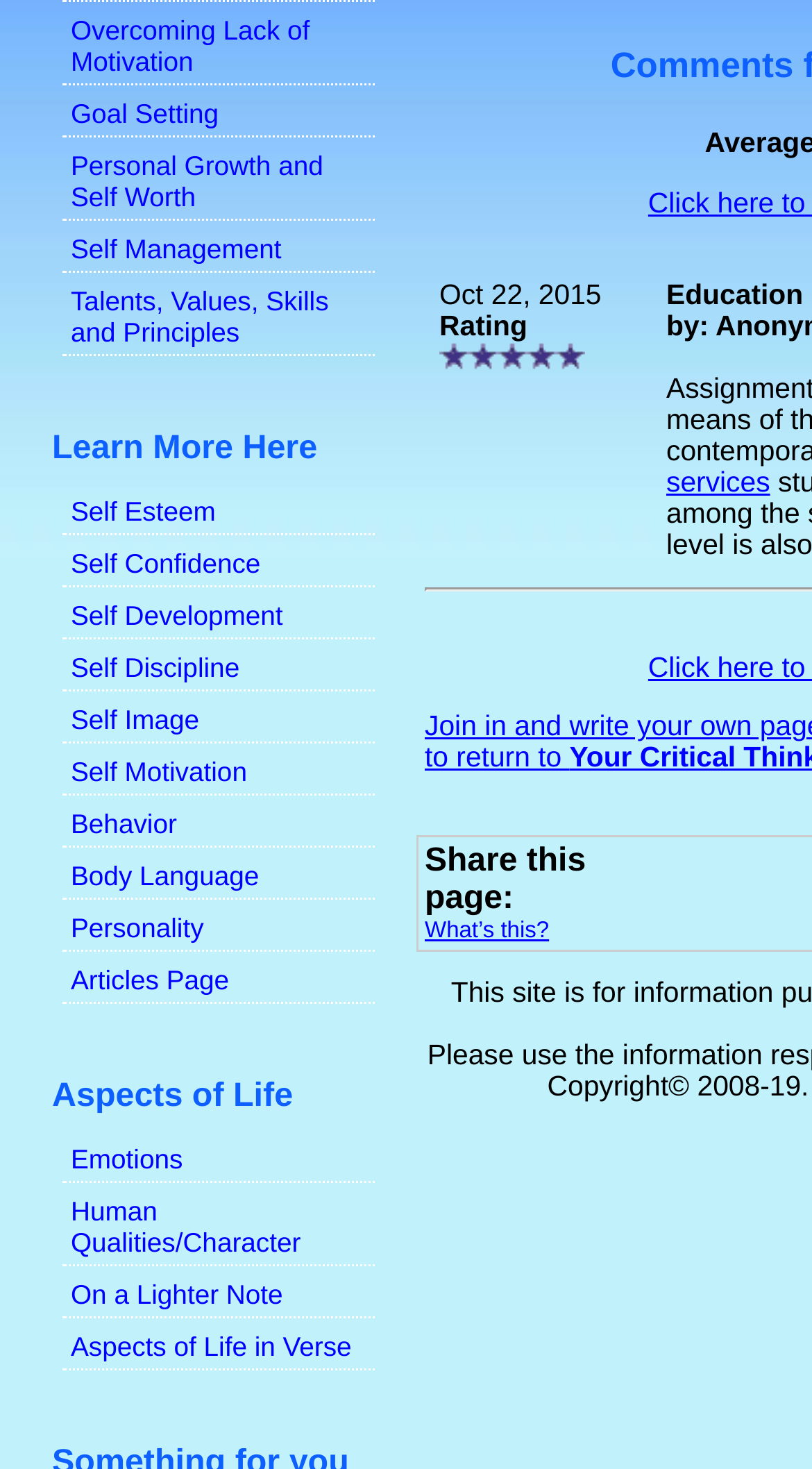Please locate the UI element described by "Self Management" and provide its bounding box coordinates.

[0.077, 0.155, 0.462, 0.186]